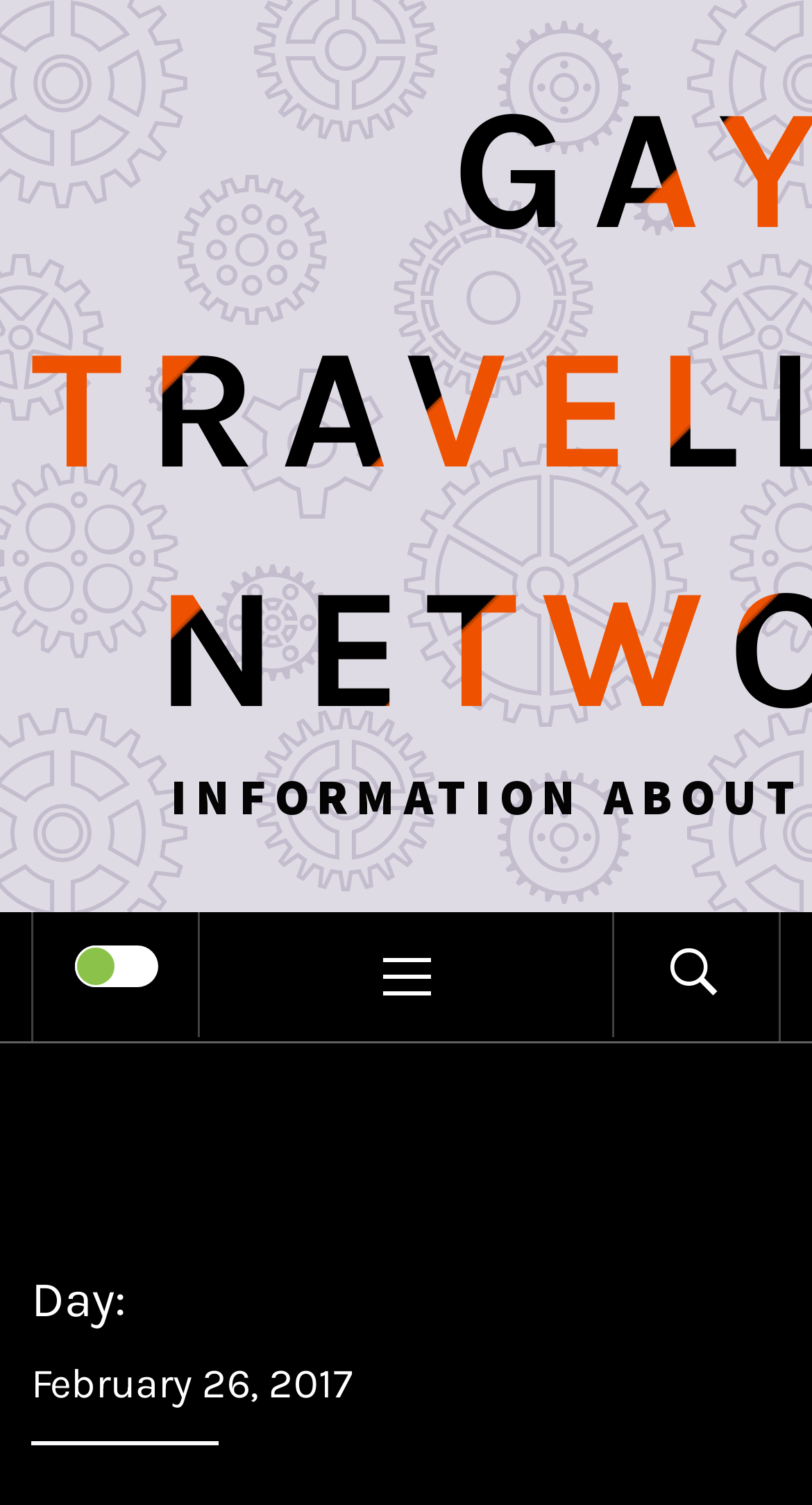Find the primary header on the webpage and provide its text.

Day:
February 26, 2017